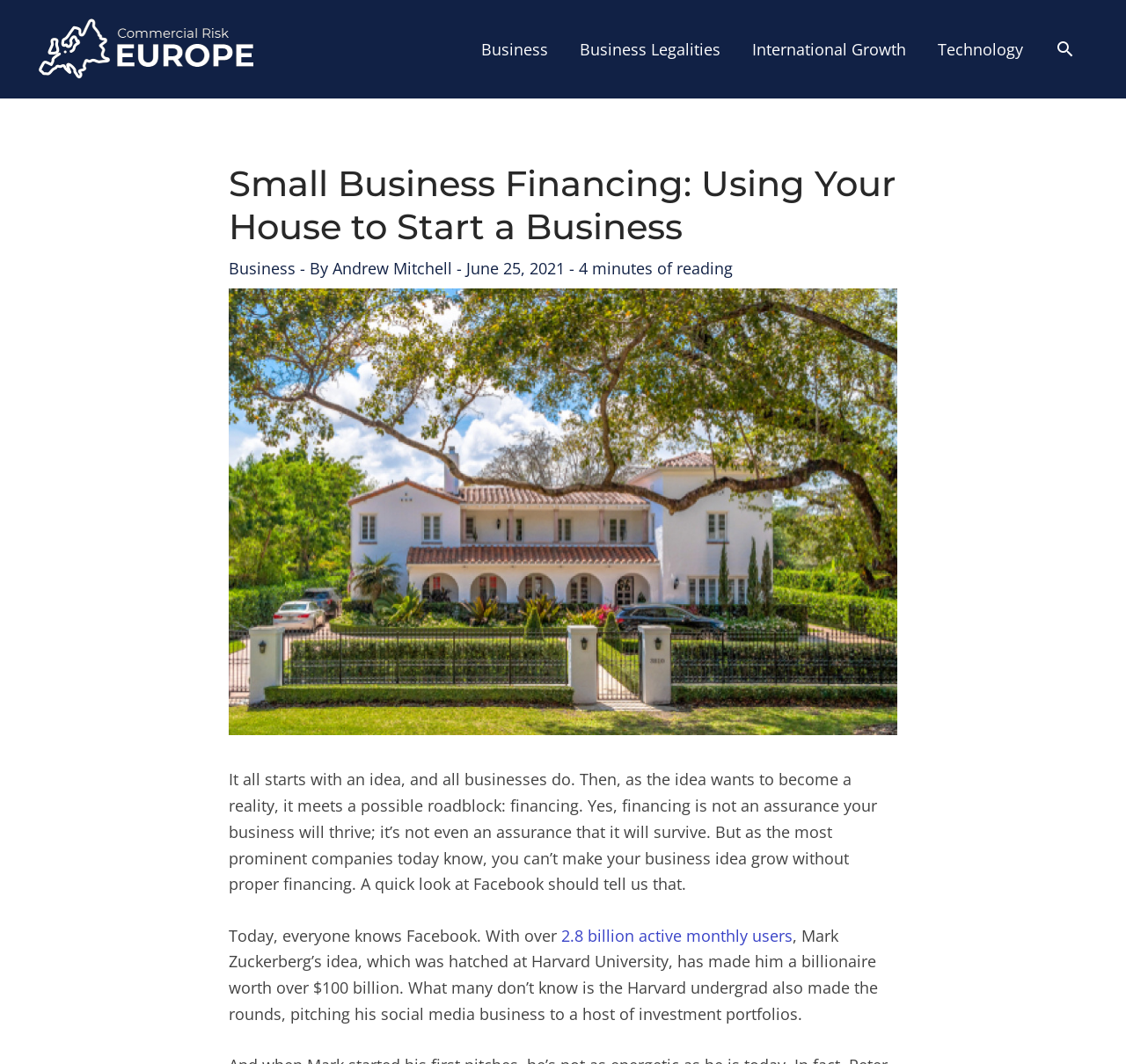Locate the bounding box for the described UI element: "Business". Ensure the coordinates are four float numbers between 0 and 1, formatted as [left, top, right, bottom].

[0.203, 0.242, 0.262, 0.262]